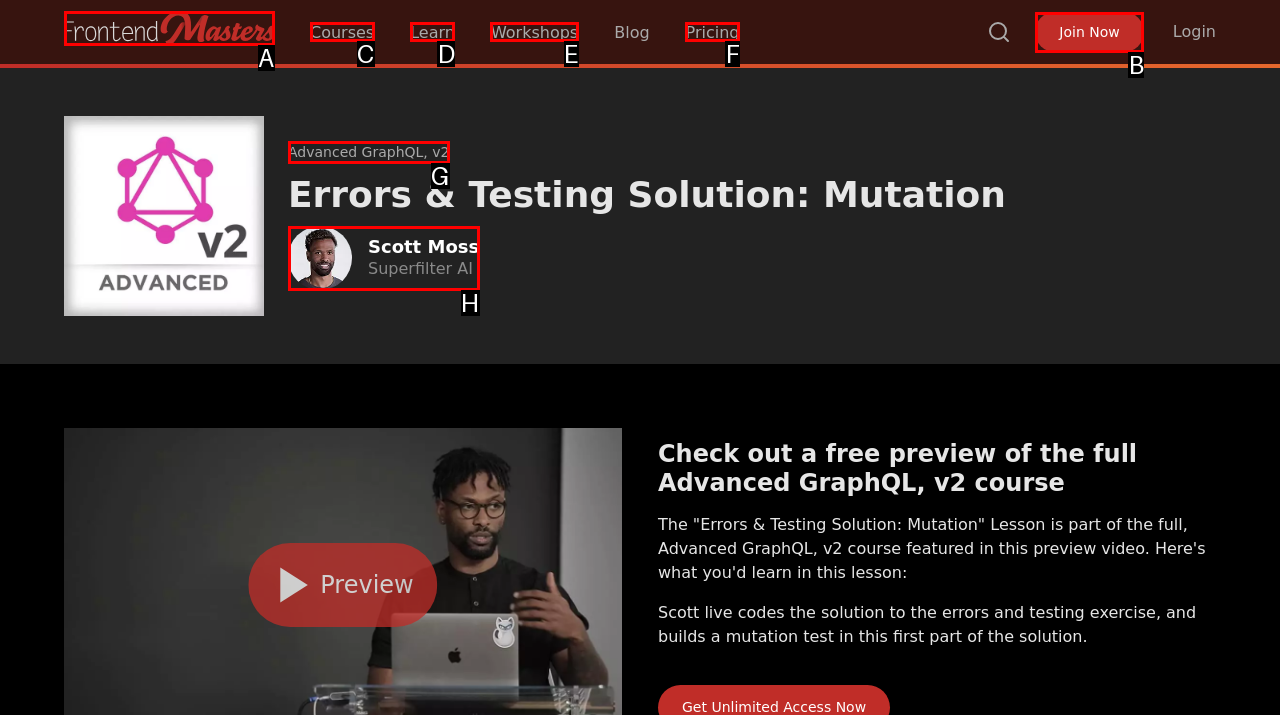Select the letter of the UI element you need to click to complete this task: View the Advanced GraphQL, v2 course.

G